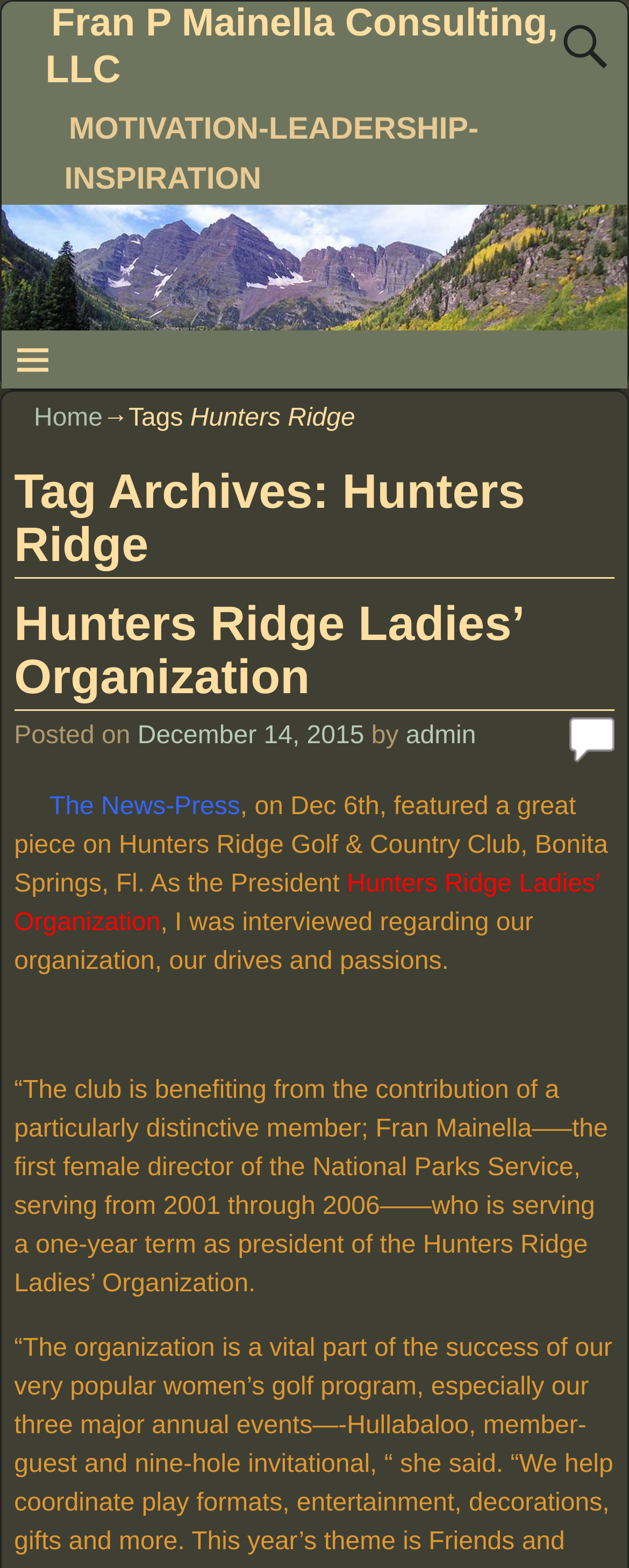Provide the bounding box coordinates for the UI element described in this sentence: "Ruth Diaz". The coordinates should be four float values between 0 and 1, i.e., [left, top, right, bottom].

None